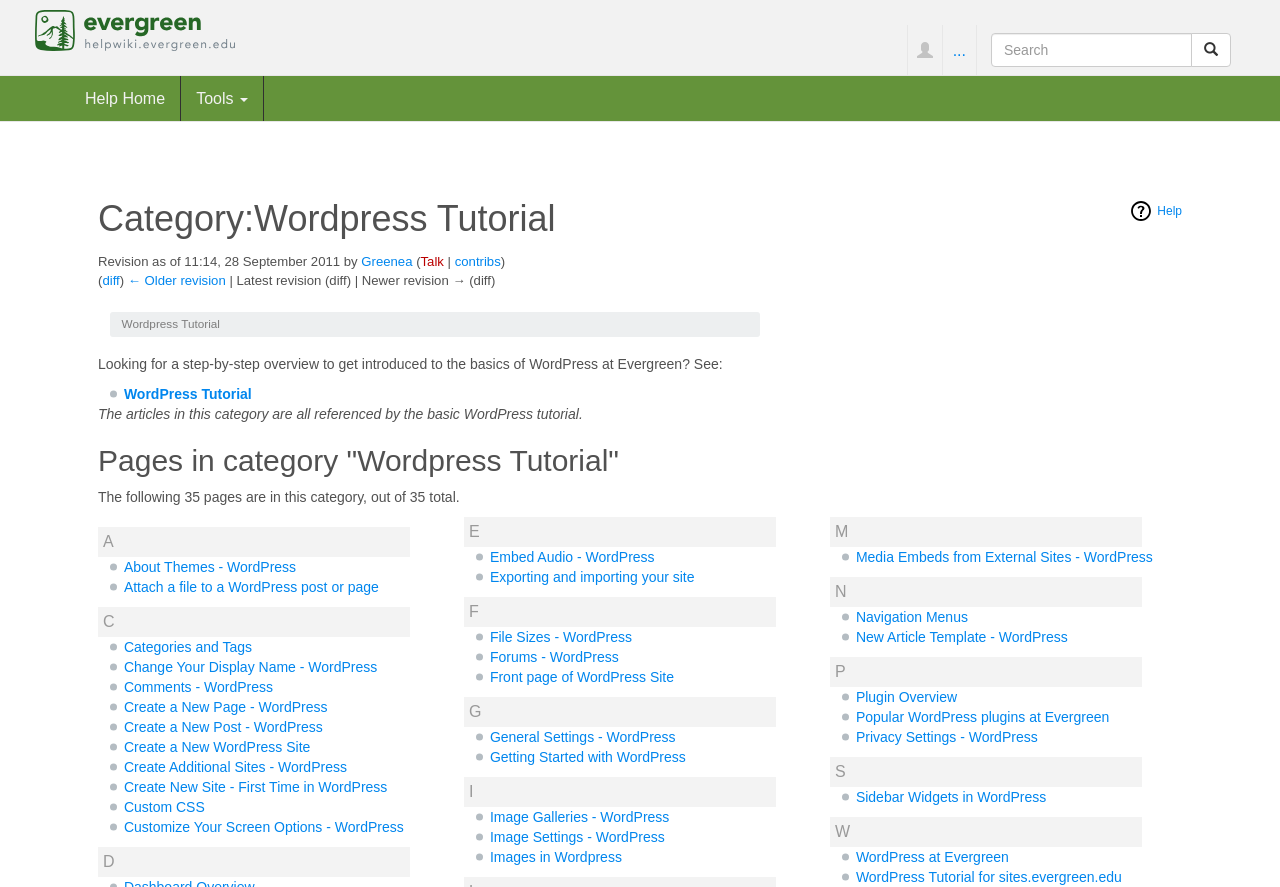Identify the bounding box coordinates of the element that should be clicked to fulfill this task: "Get Started with WordPress". The coordinates should be provided as four float numbers between 0 and 1, i.e., [left, top, right, bottom].

[0.383, 0.844, 0.536, 0.862]